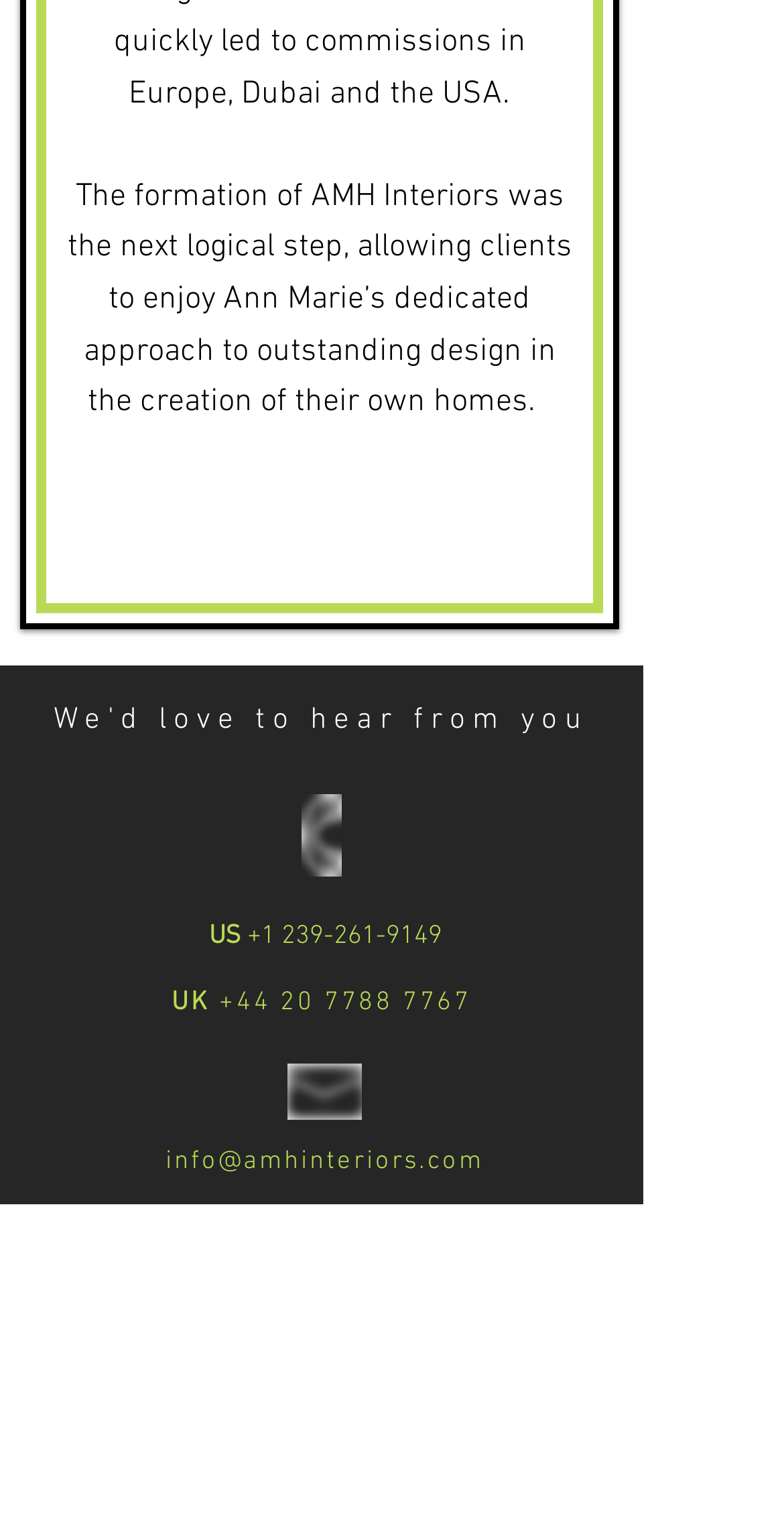Please determine the bounding box coordinates for the element that should be clicked to follow these instructions: "Return to Staff Directory".

None